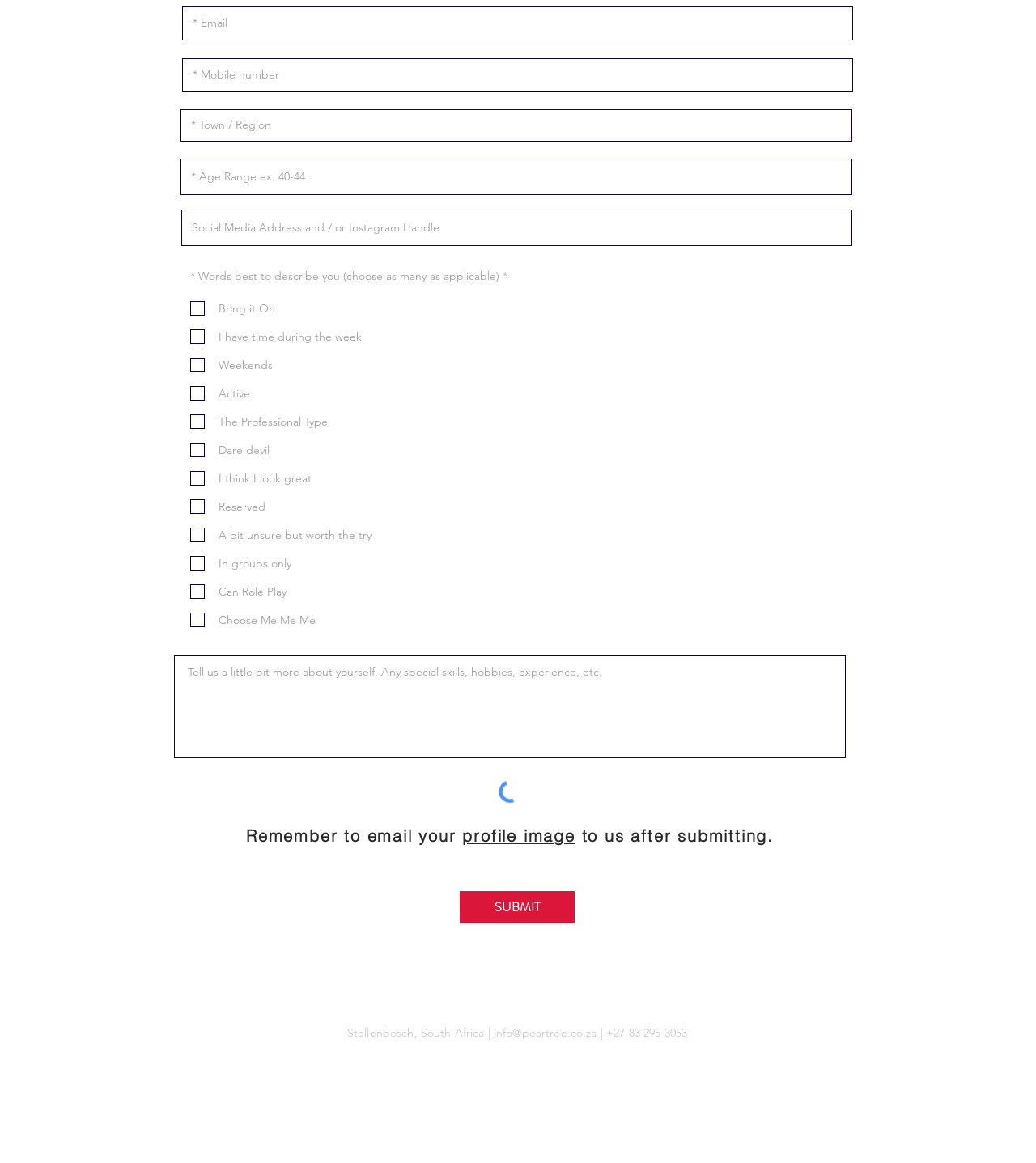Please analyze the image and give a detailed answer to the question:
What type of image is requested to be emailed?

The heading 'Remember to email your profile image to us after submitting.' suggests that users are required to email a profile image to the specified email address after submitting the form. This implies that the image is related to the user's personal profile or identity.